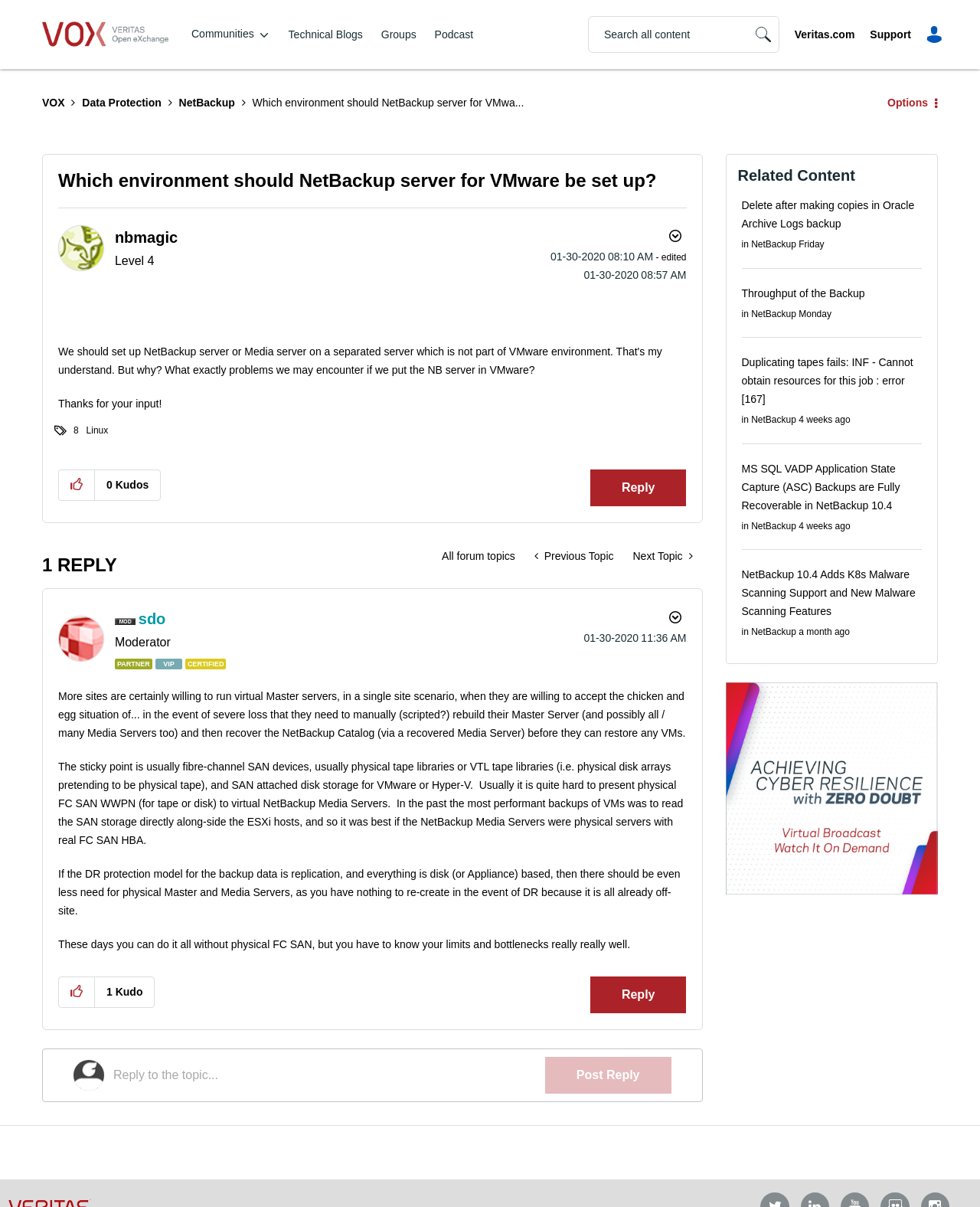Determine the bounding box coordinates of the element that should be clicked to execute the following command: "Give kudos to this post".

[0.06, 0.389, 0.097, 0.414]